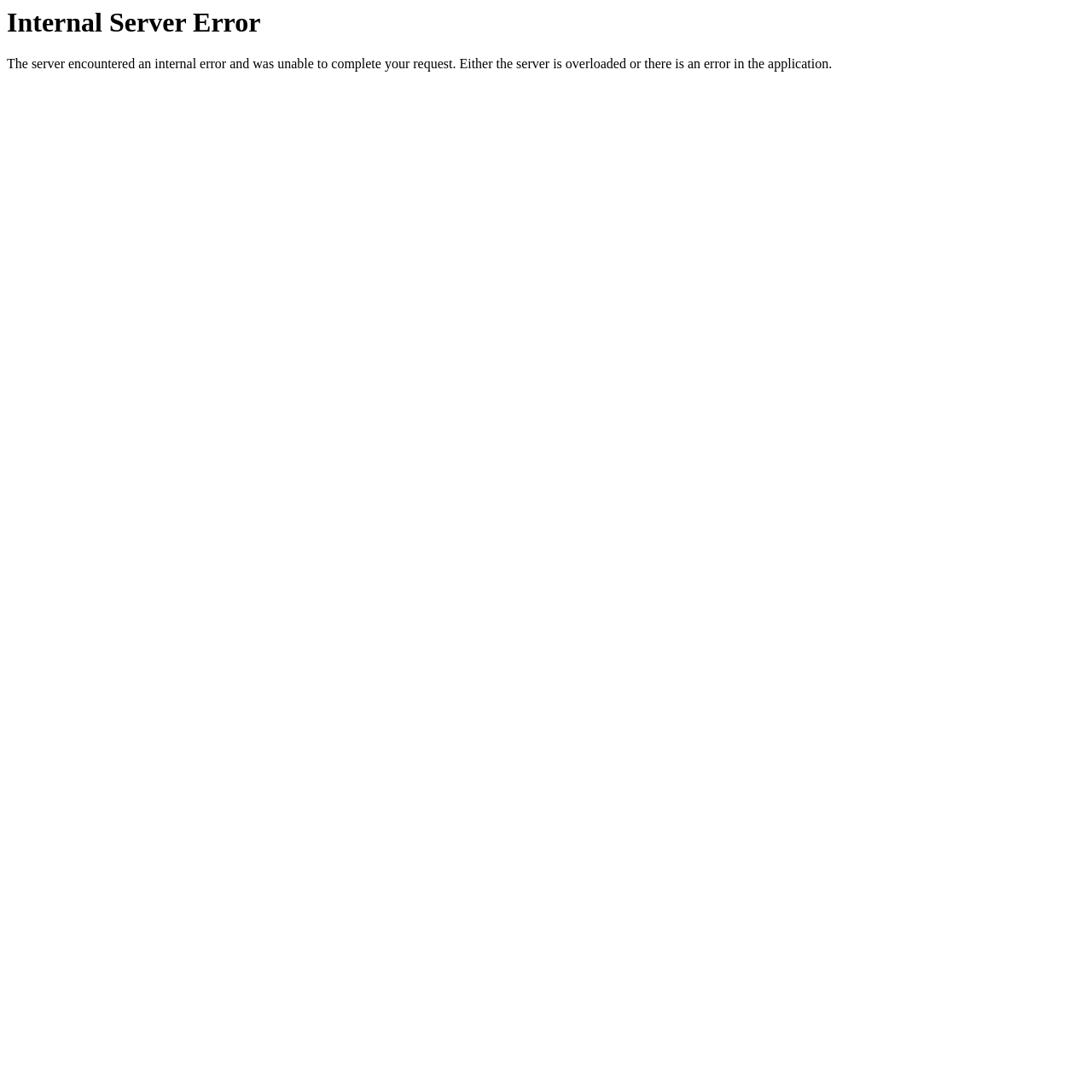Locate and extract the headline of this webpage.

Internal Server Error